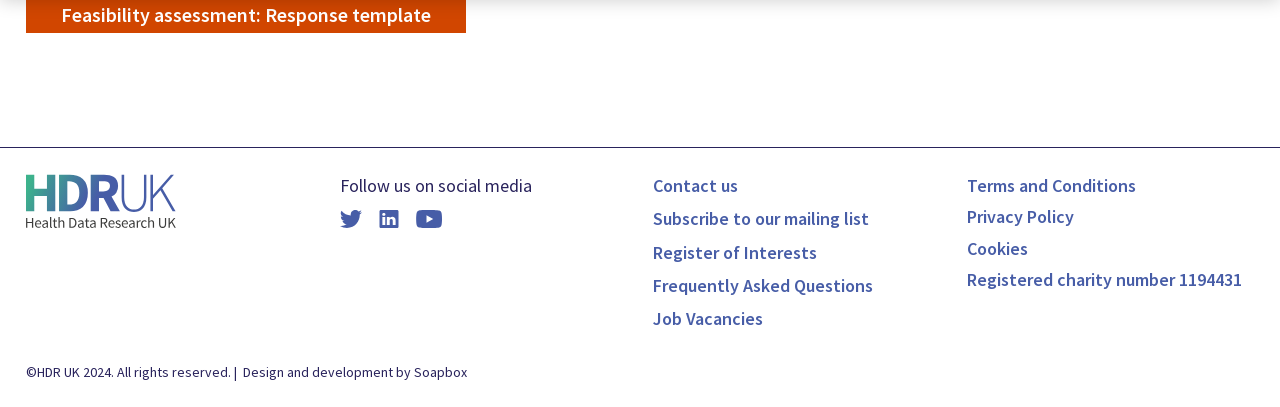Pinpoint the bounding box coordinates of the element you need to click to execute the following instruction: "Visit HDR UK website". The bounding box should be represented by four float numbers between 0 and 1, in the format [left, top, right, bottom].

[0.02, 0.427, 0.137, 0.56]